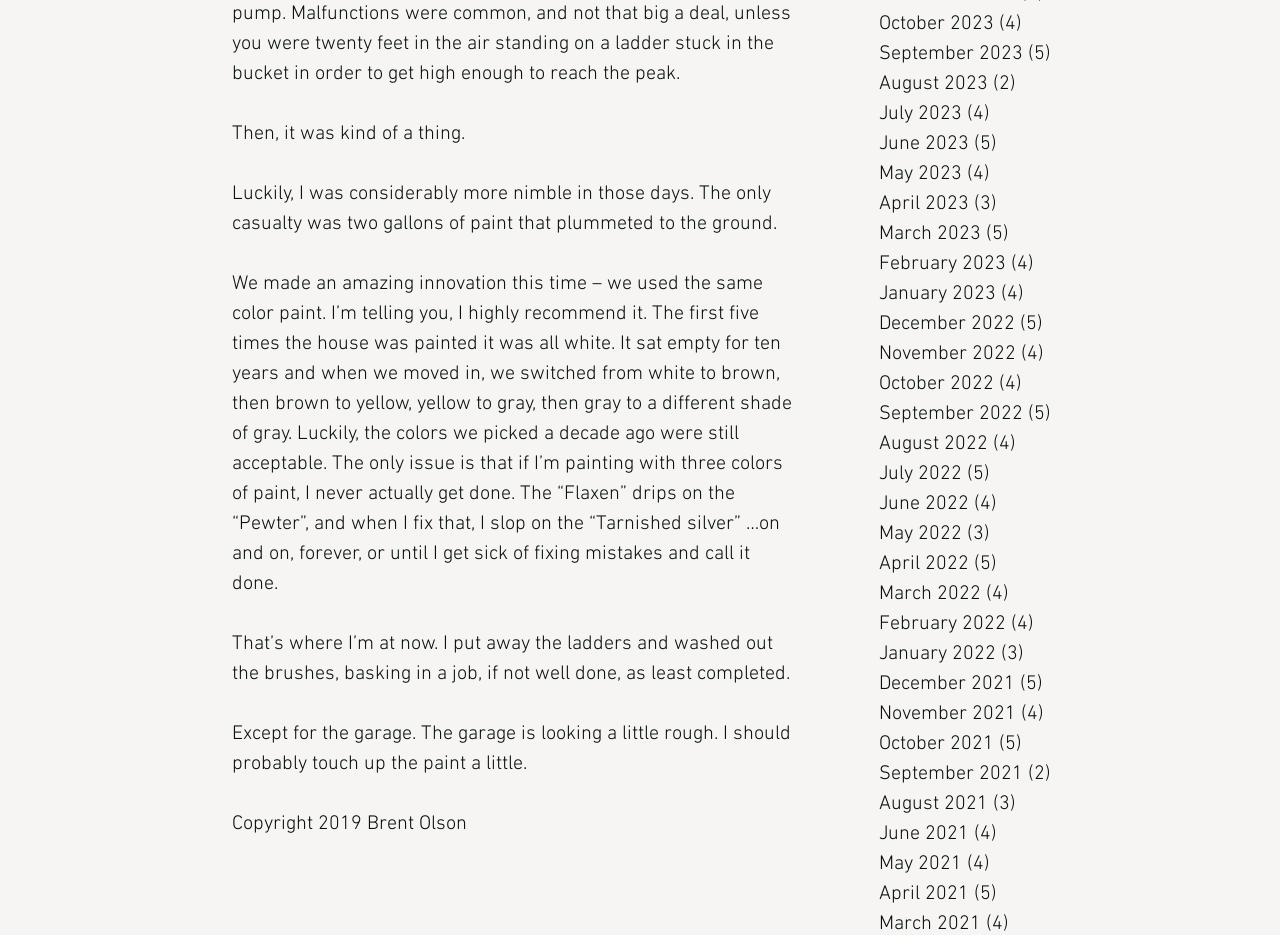Please locate the bounding box coordinates of the element that should be clicked to complete the given instruction: "Read the article about painting the house".

[0.181, 0.131, 0.367, 0.156]